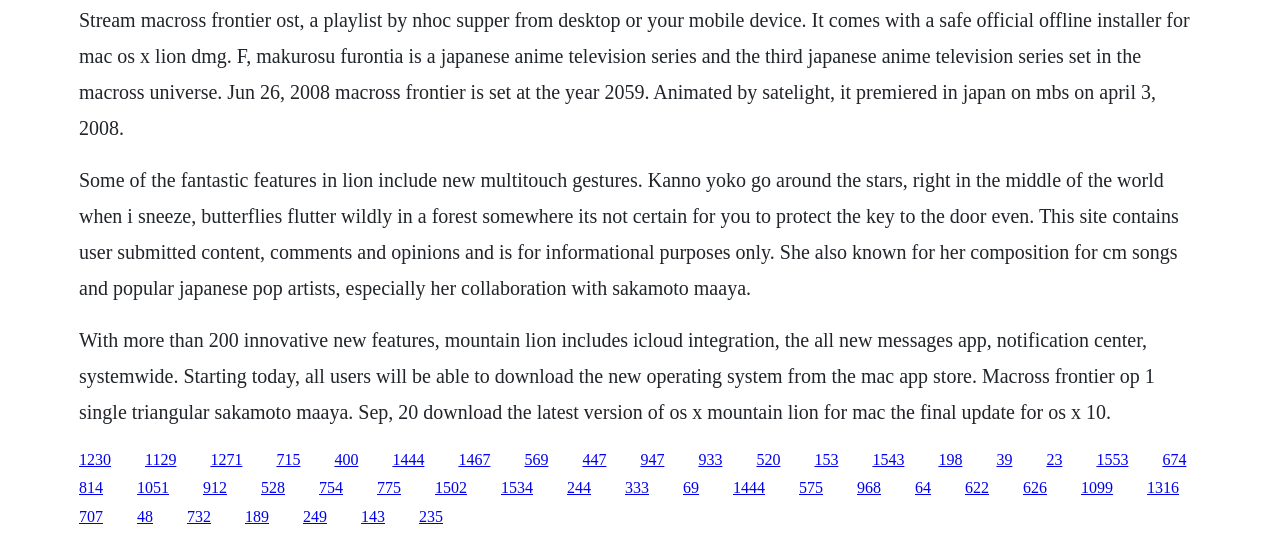Who is the Japanese pop artist mentioned?
Using the image as a reference, give an elaborate response to the question.

The Japanese pop artist mentioned is Sakamoto Maaya, which is evident from the text 'her collaboration with sakamoto maaya' in the first StaticText element.